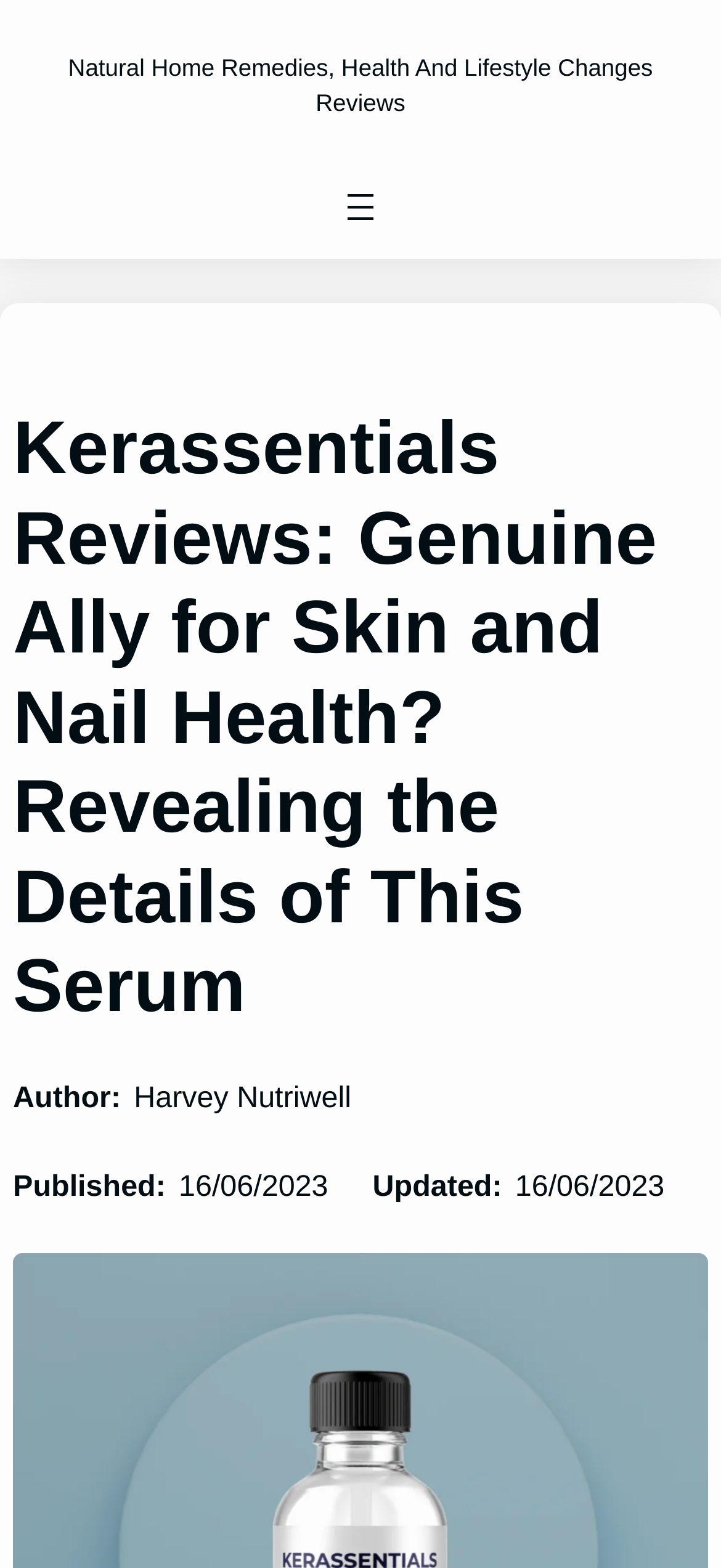What is the author of the review?
Using the visual information, answer the question in a single word or phrase.

Harvey Nutriwell